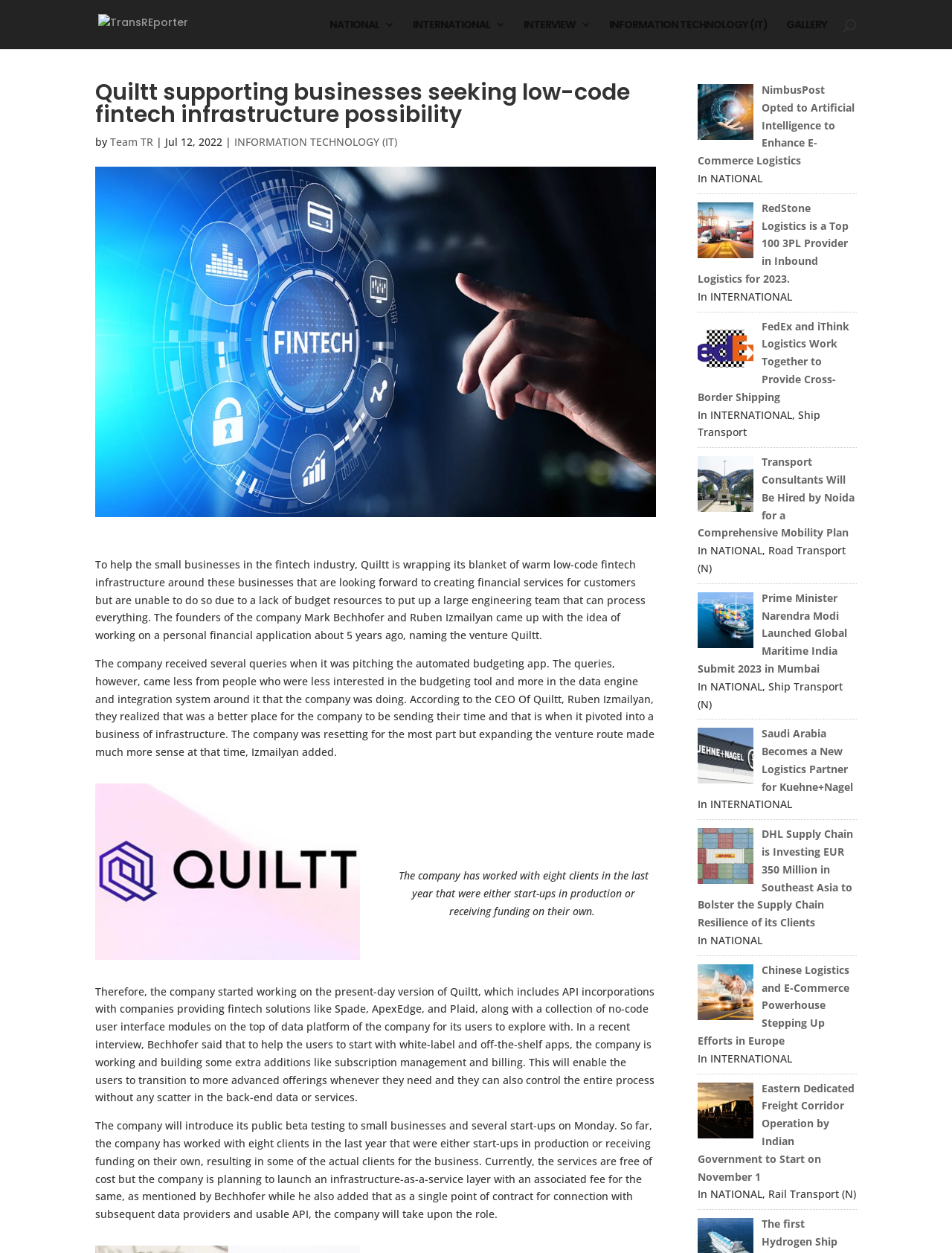Find the bounding box coordinates of the area that needs to be clicked in order to achieve the following instruction: "Click on TransREporter". The coordinates should be specified as four float numbers between 0 and 1, i.e., [left, top, right, bottom].

[0.103, 0.013, 0.198, 0.025]